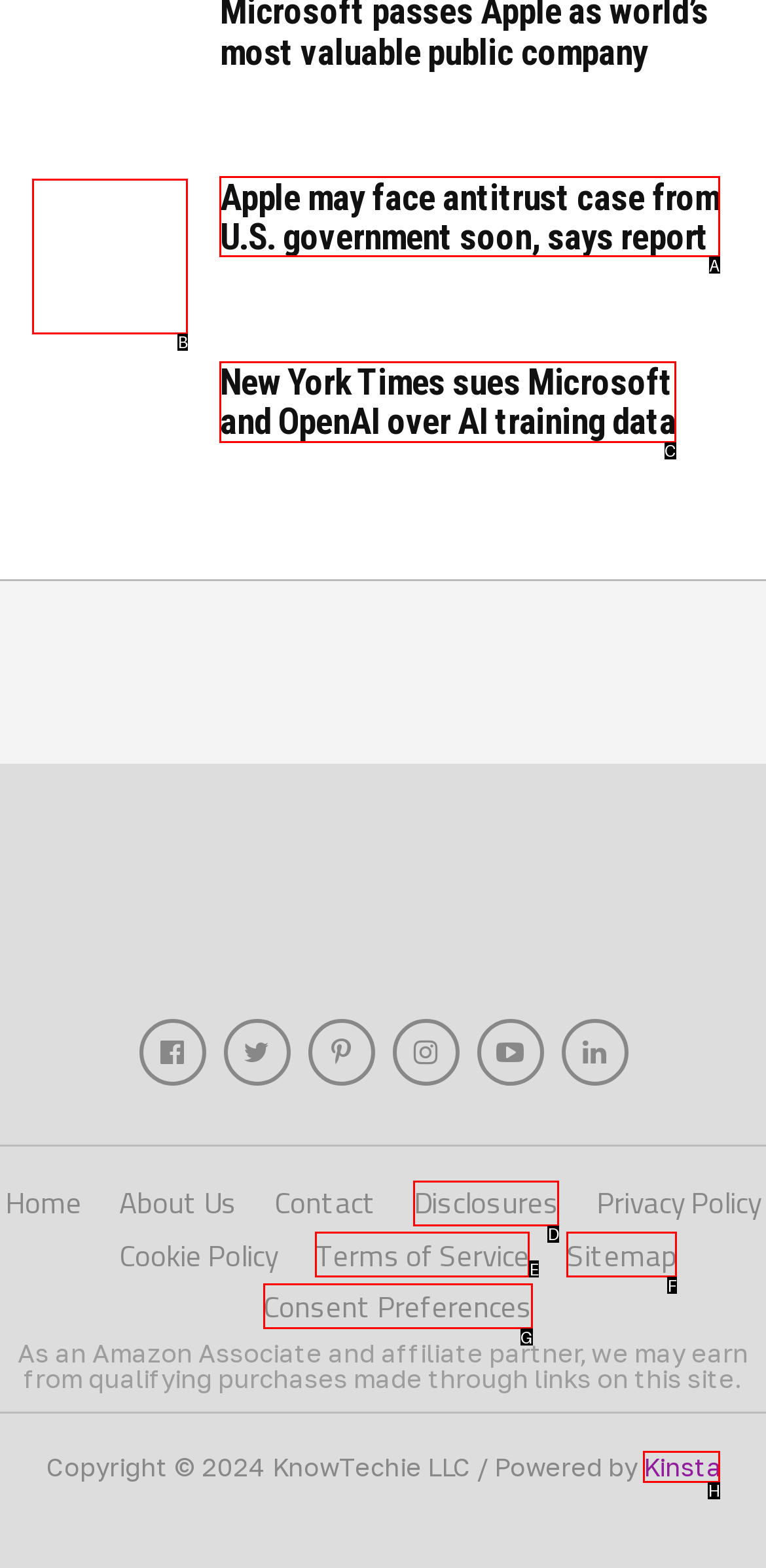Point out the UI element to be clicked for this instruction: Click on the Apple logo. Provide the answer as the letter of the chosen element.

B